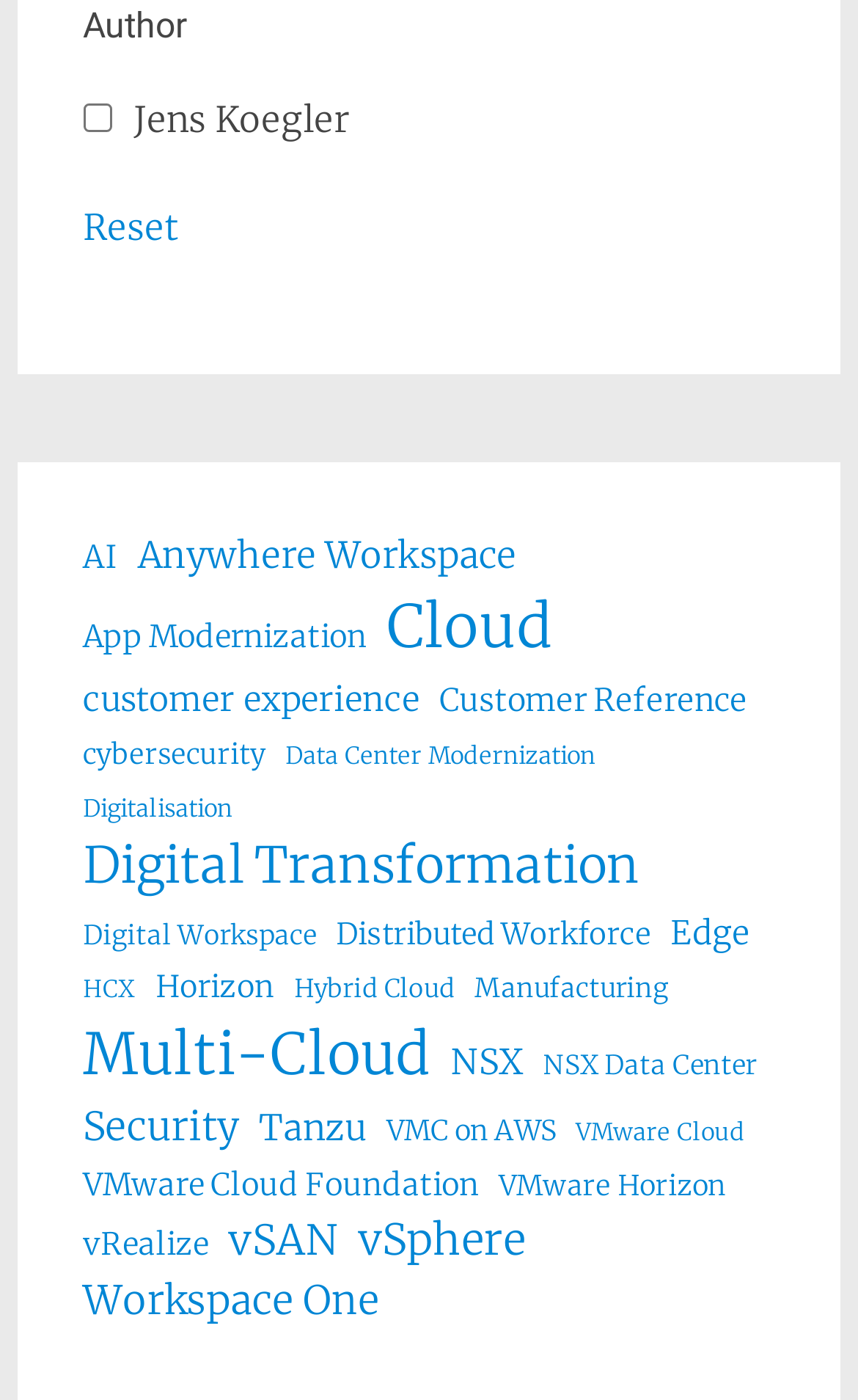Indicate the bounding box coordinates of the element that needs to be clicked to satisfy the following instruction: "View AI related items". The coordinates should be four float numbers between 0 and 1, i.e., [left, top, right, bottom].

[0.097, 0.382, 0.138, 0.416]